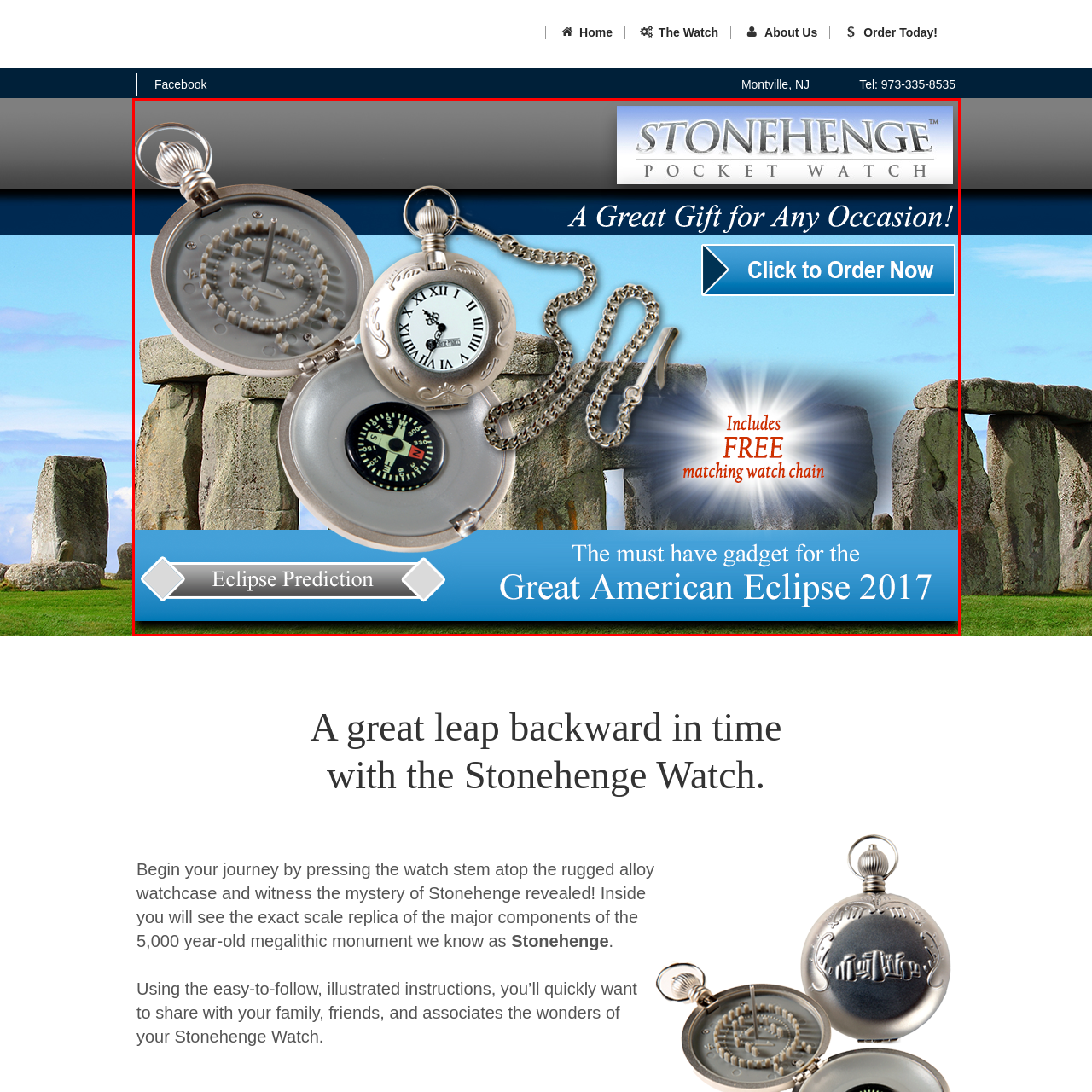Offer a comprehensive description of the image enclosed by the red box.

The image showcases a beautifully designed Stonehenge Pocket Watch, featuring intricate details that celebrate its historical significance. The watch is opened, revealing two distinct compartments: one side displays a traditional clock face with Roman numerals, while the other incorporates a compass along with a unique Eclipse Prediction mechanism. 

The background highlights the iconic Stonehenge monument, linking the watch to its ancient heritage. A prominent banner beneath the watch presents enticing messages like "A Great Gift for Any Occasion!" and "The must-have gadget for the Great American Eclipse 2017," emphasizing its novelty and appeal. Additionally, the image invites viewers to "Click to Order Now!" while also mentioning the offer of a free matching watch chain, enhancing the overall promotion of this extraordinary timepiece.